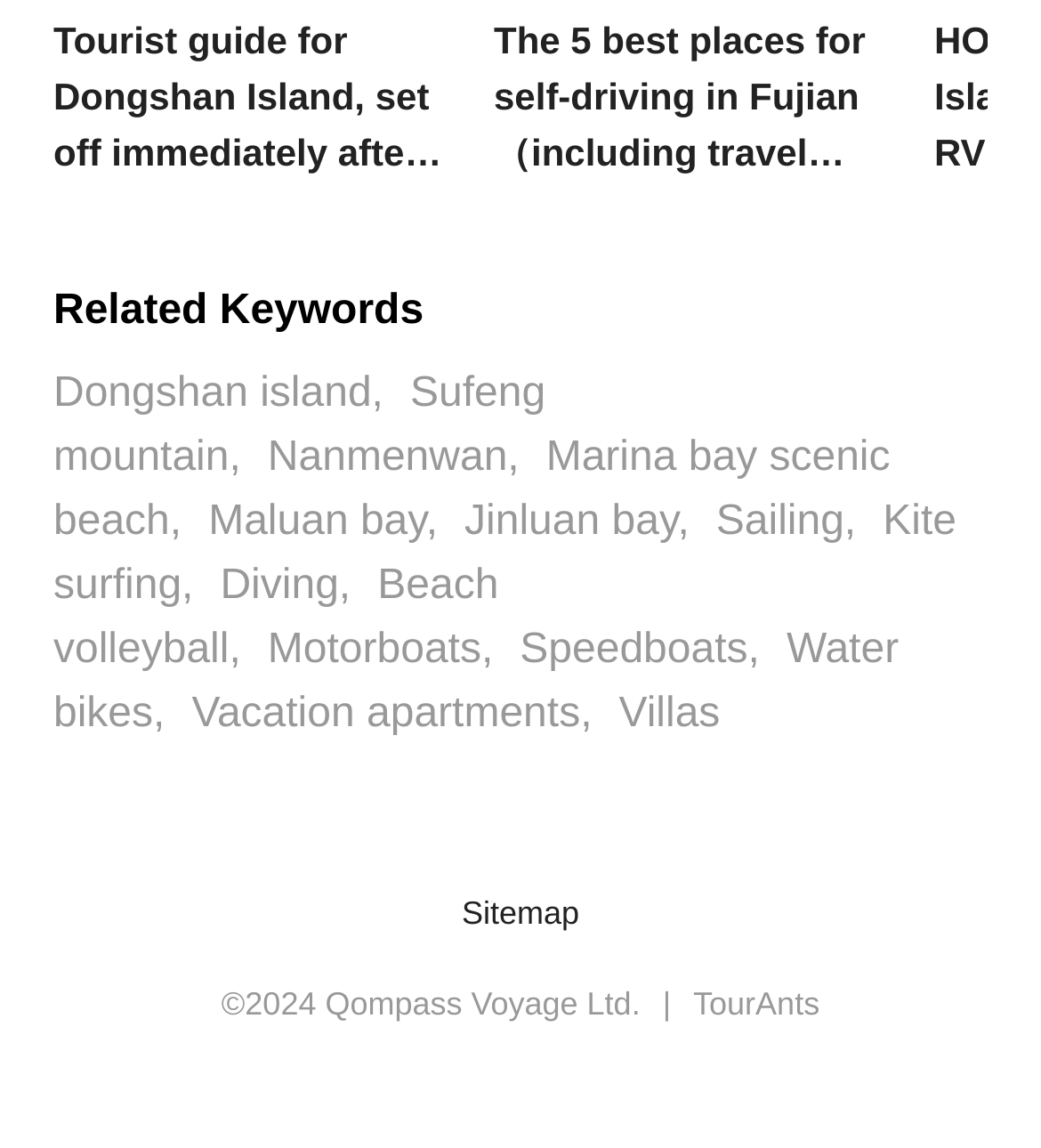Answer briefly with one word or phrase:
What is the last link in the 'Related Keywords' section?

Water bikes